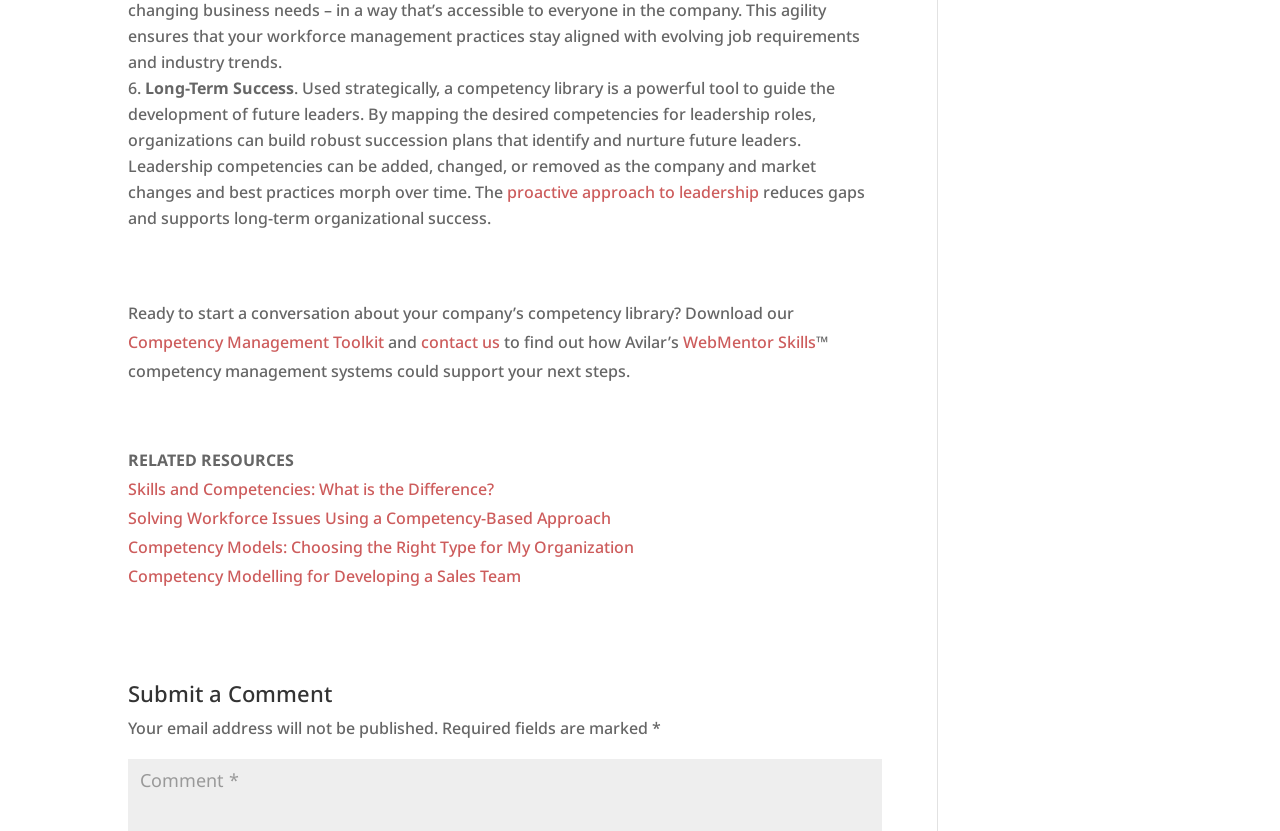What is the name of the competency management system mentioned?
Please provide a single word or phrase as your answer based on the screenshot.

WebMentor Skills